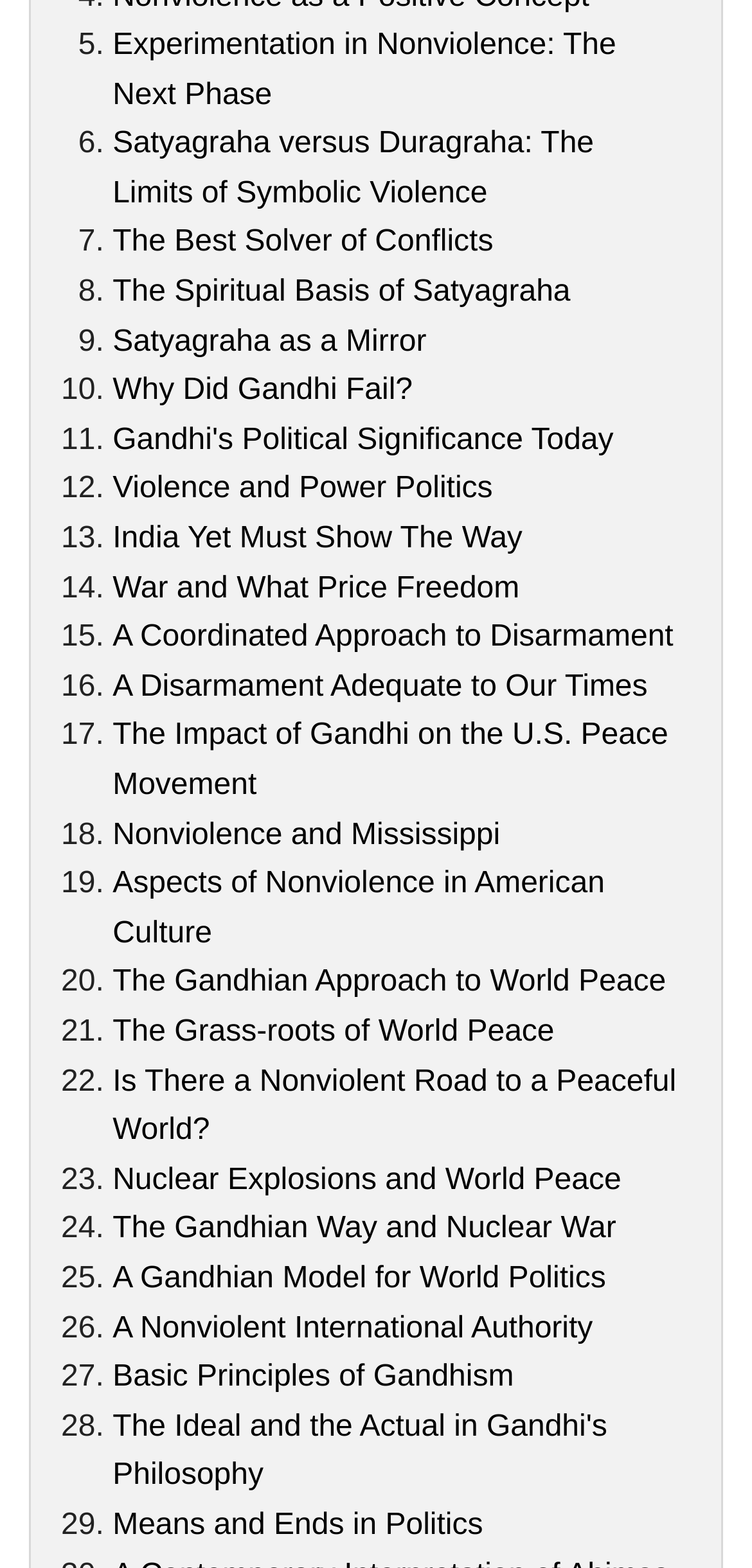Please provide a one-word or short phrase answer to the question:
What is the topic of the 15th article?

War and What Price Freedom